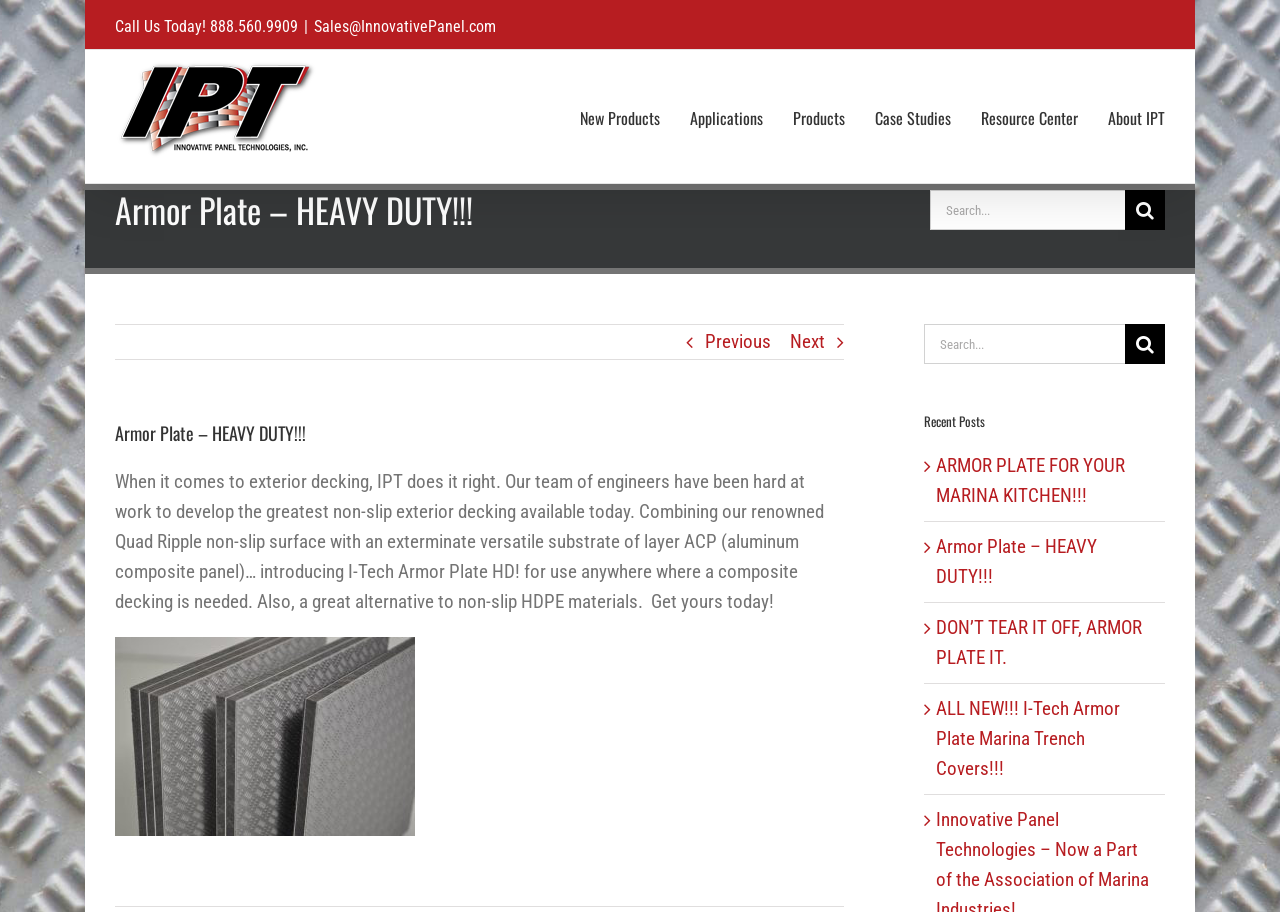Please locate the clickable area by providing the bounding box coordinates to follow this instruction: "Read recent posts".

[0.721, 0.448, 0.91, 0.475]